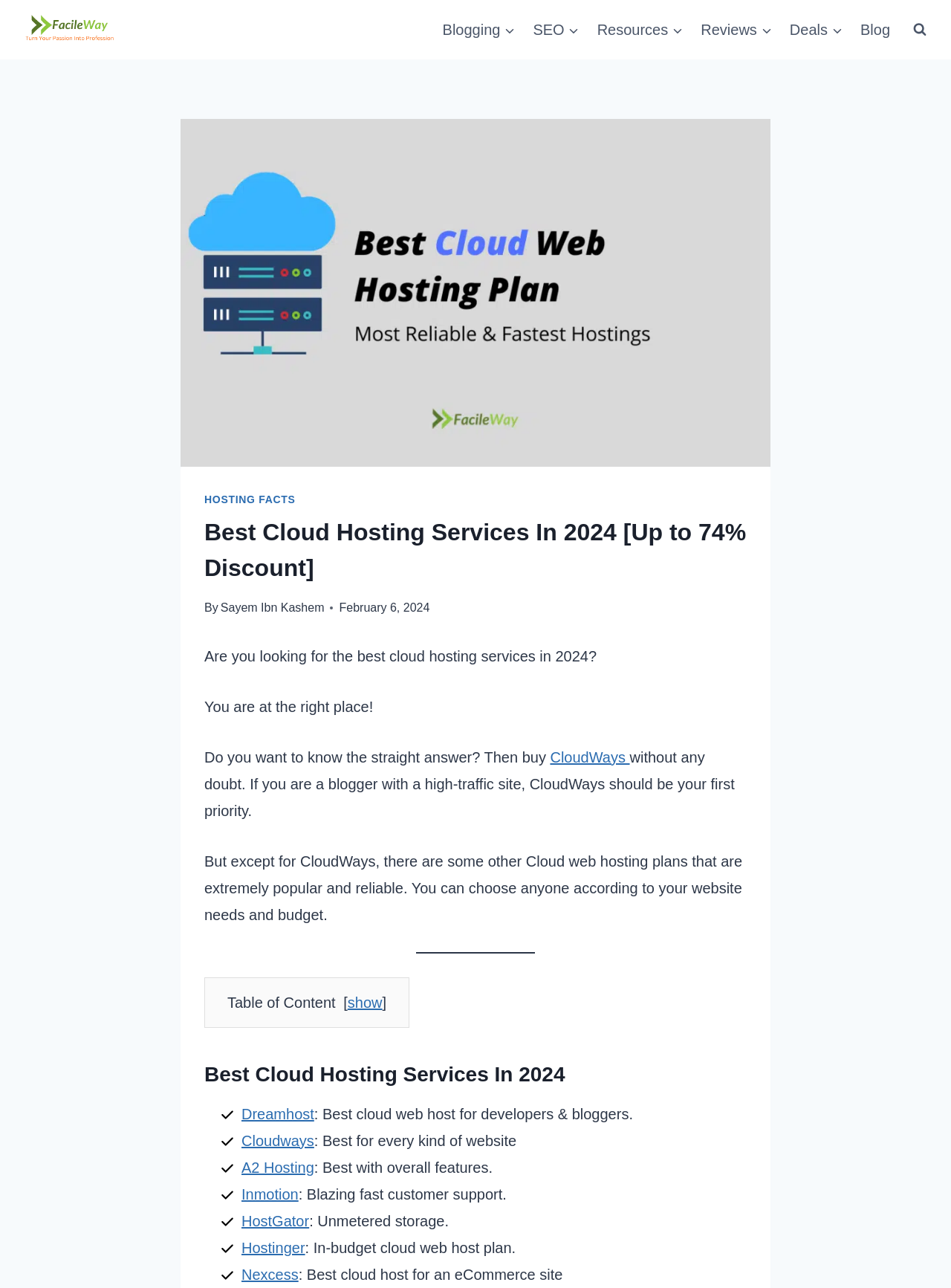How many cloud hosting services are listed in the article?
Based on the screenshot, respond with a single word or phrase.

7